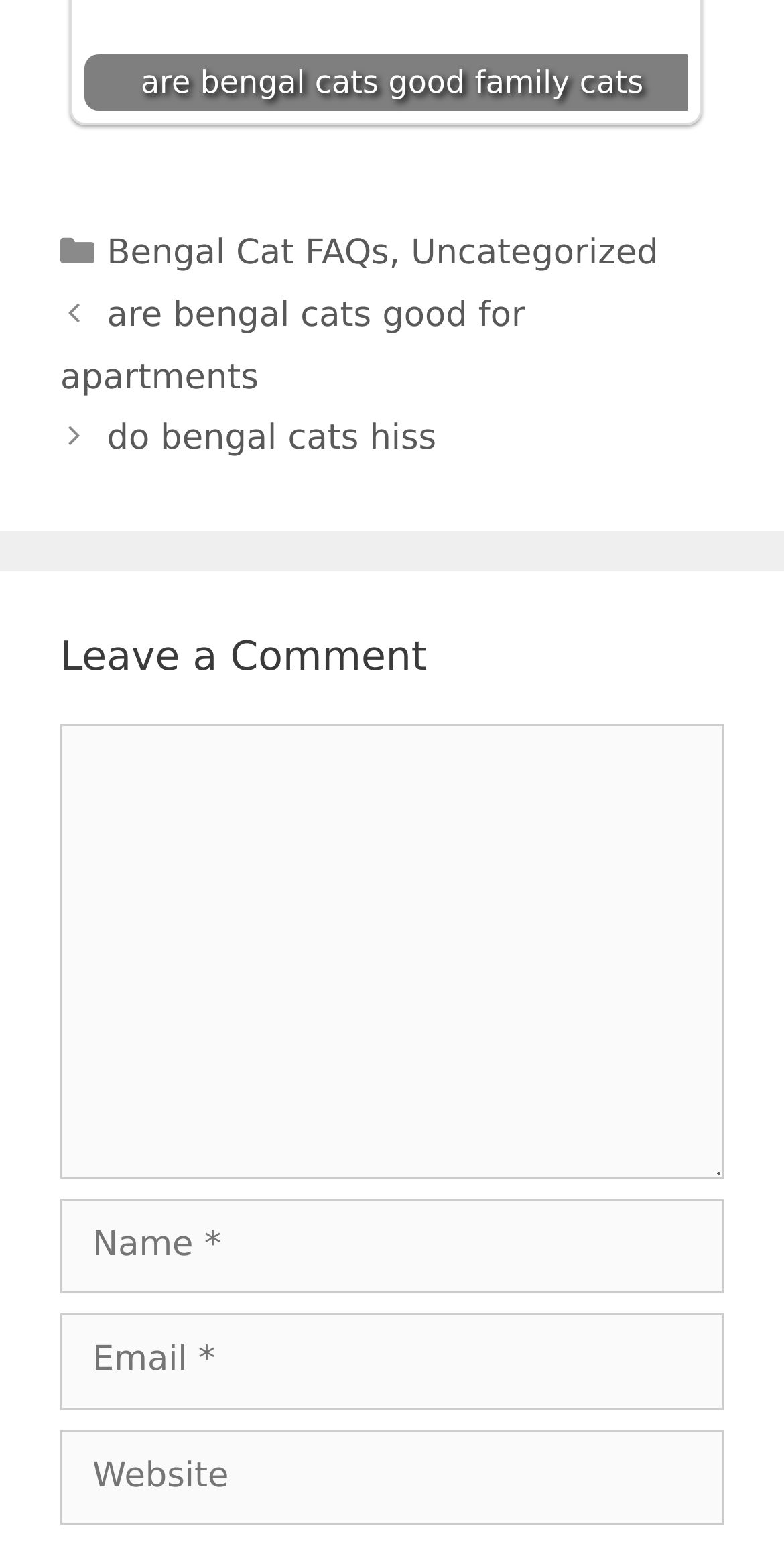Find the bounding box of the element with the following description: "parent_node: Comment name="email" placeholder="Email *"". The coordinates must be four float numbers between 0 and 1, formatted as [left, top, right, bottom].

[0.077, 0.852, 0.923, 0.914]